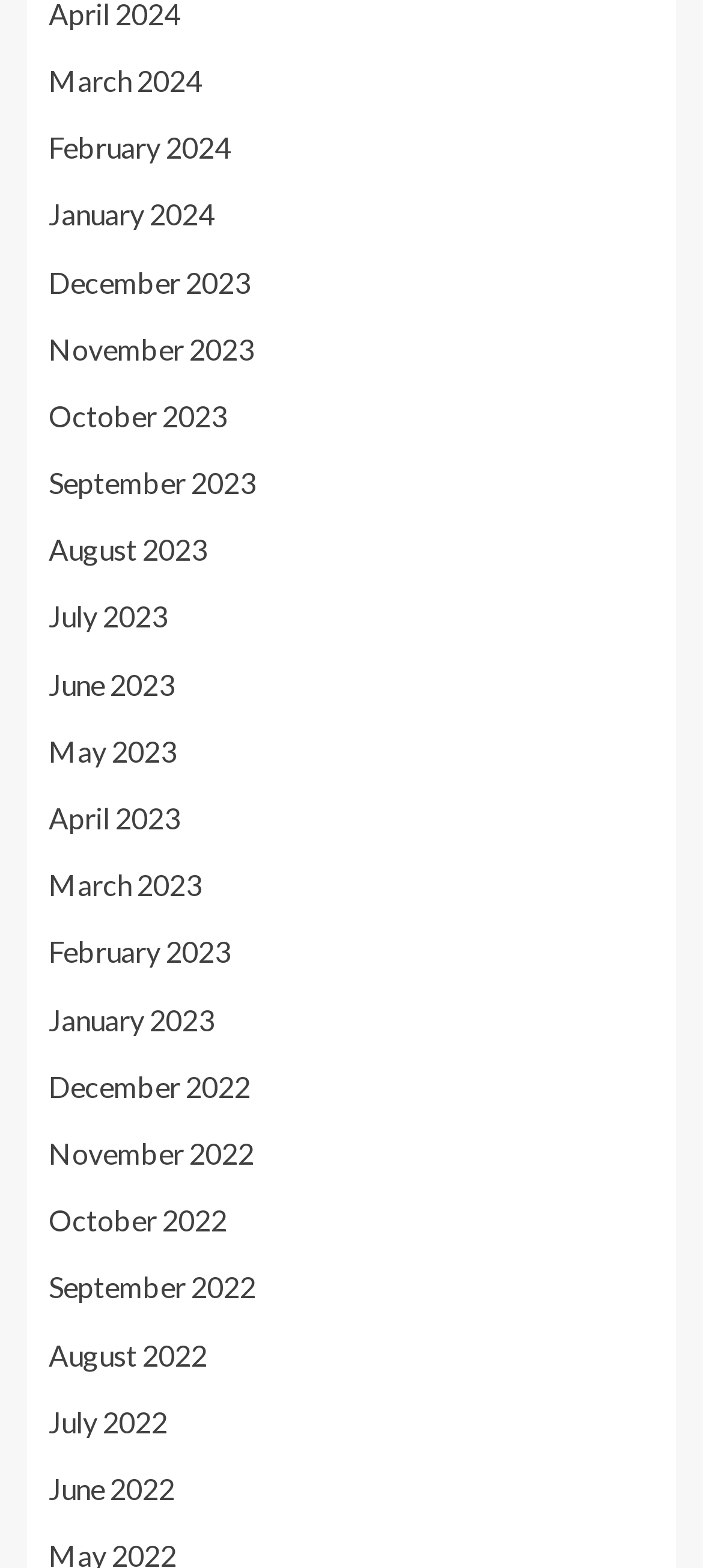Provide the bounding box coordinates for the area that should be clicked to complete the instruction: "access January 2024".

[0.069, 0.126, 0.305, 0.148]